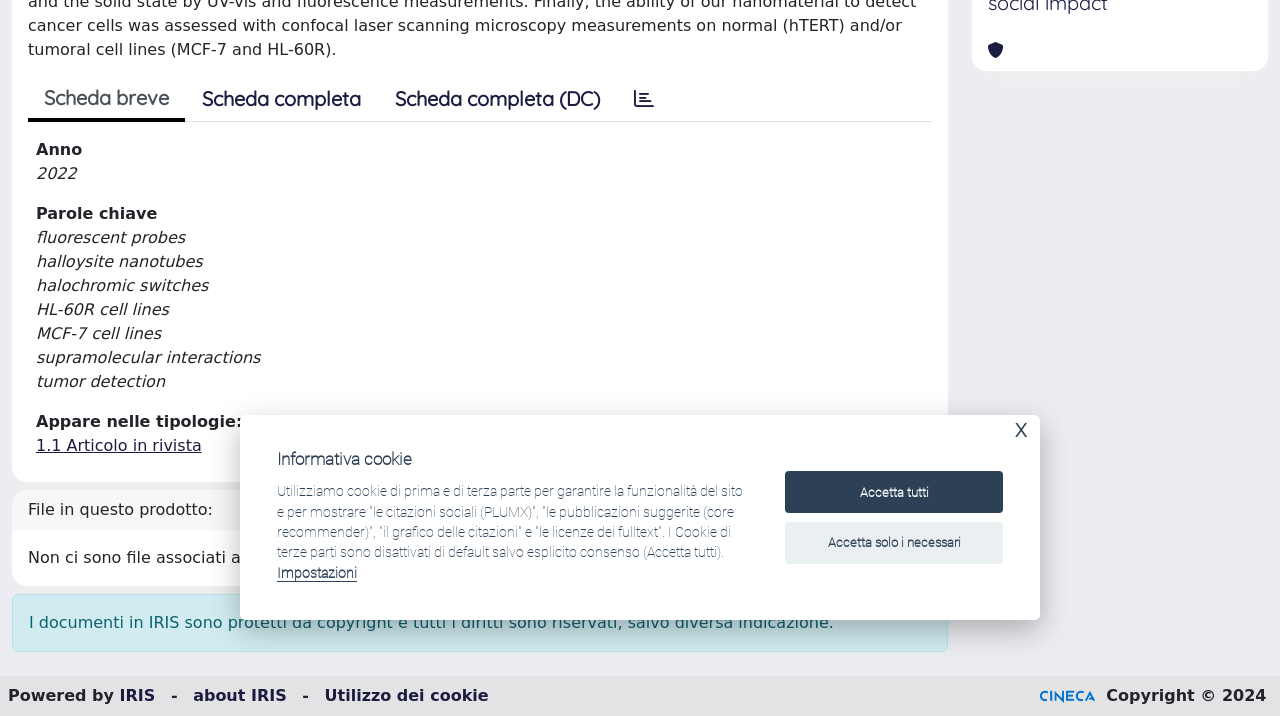Identify the bounding box for the UI element described as: "Impostazioni". The coordinates should be four float numbers between 0 and 1, i.e., [left, top, right, bottom].

[0.216, 0.789, 0.279, 0.813]